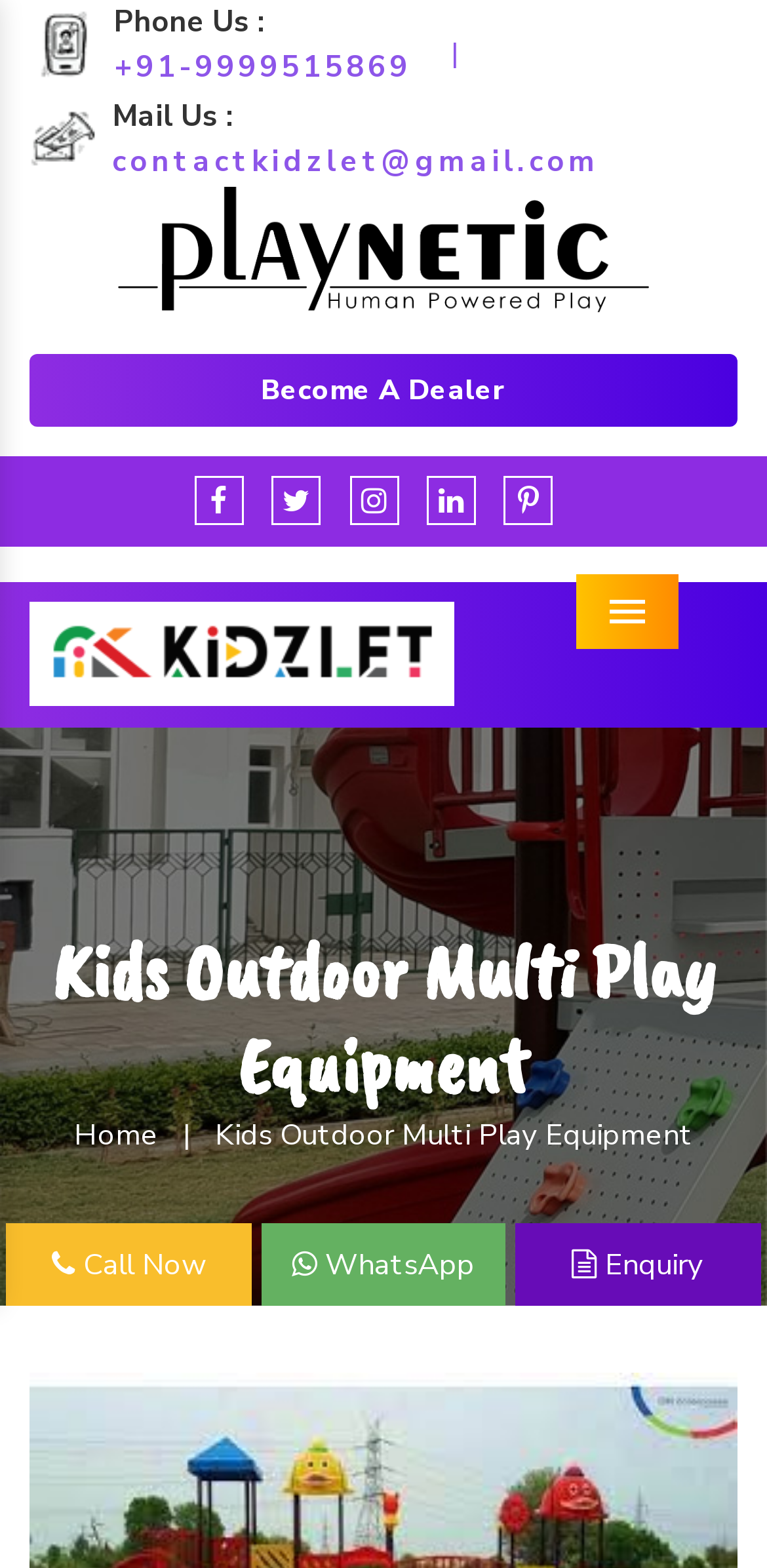Please specify the bounding box coordinates of the clickable region necessary for completing the following instruction: "Make an enquiry". The coordinates must consist of four float numbers between 0 and 1, i.e., [left, top, right, bottom].

[0.745, 0.793, 0.917, 0.818]